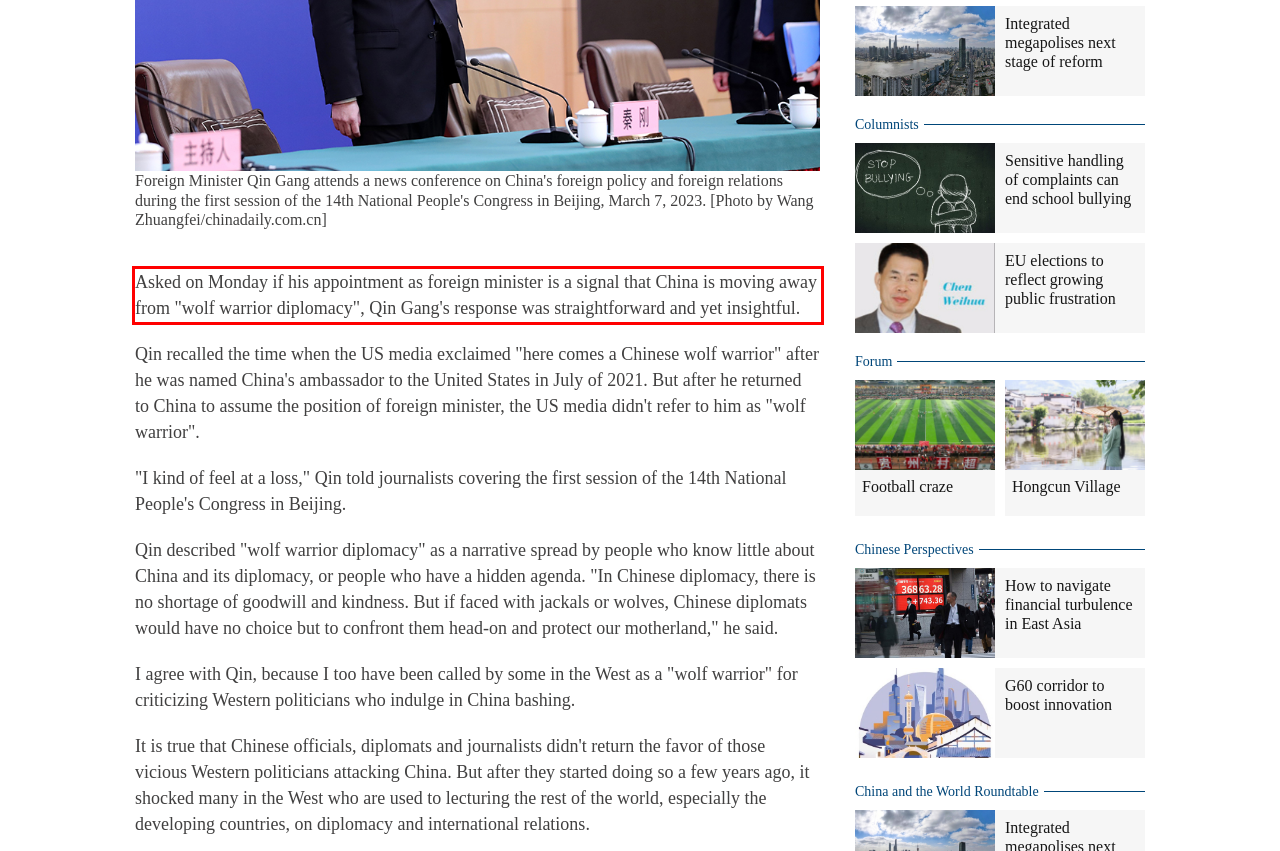You are provided with a screenshot of a webpage that includes a red bounding box. Extract and generate the text content found within the red bounding box.

Asked on Monday if his appointment as foreign minister is a signal that China is moving away from "wolf warrior diplomacy", Qin Gang's response was straightforward and yet insightful.